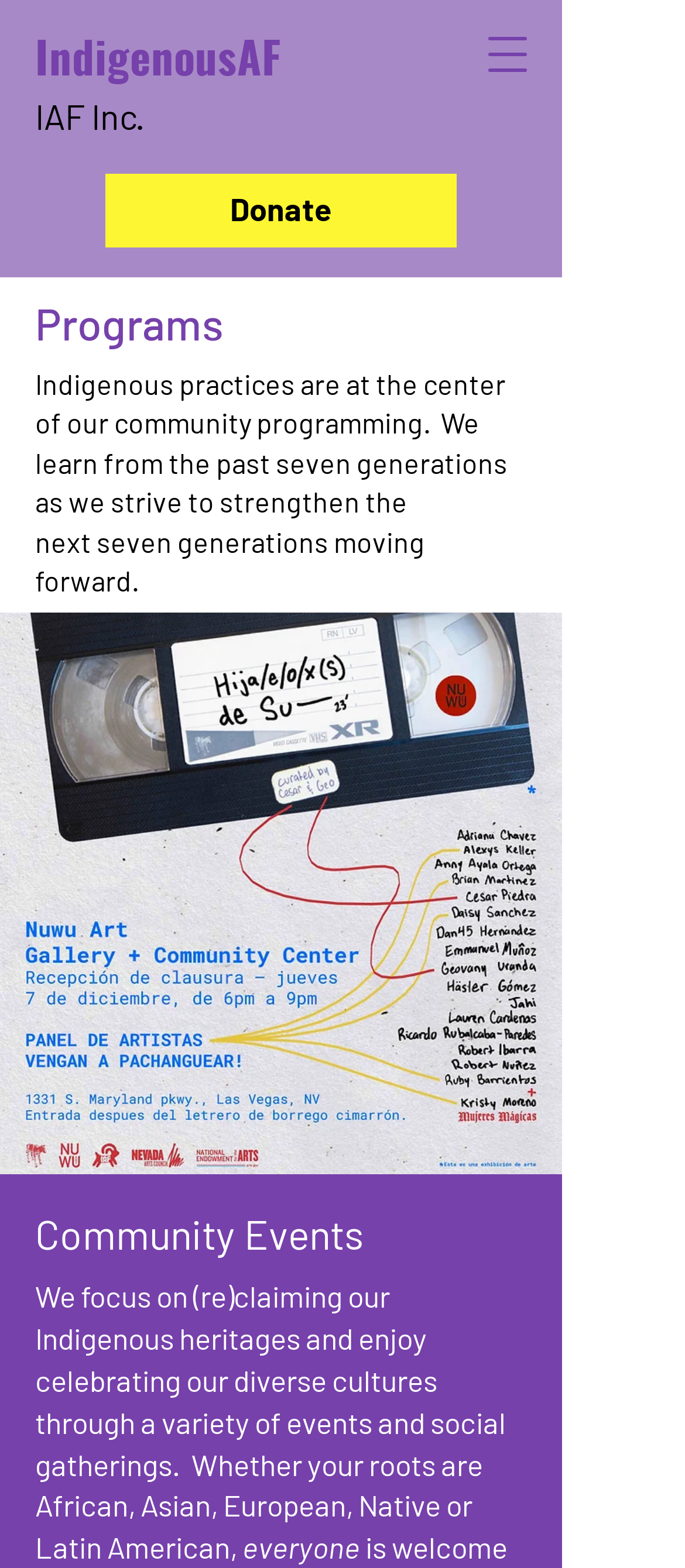What is the focus of the community programming?
Please answer the question with a single word or phrase, referencing the image.

Indigenous practices